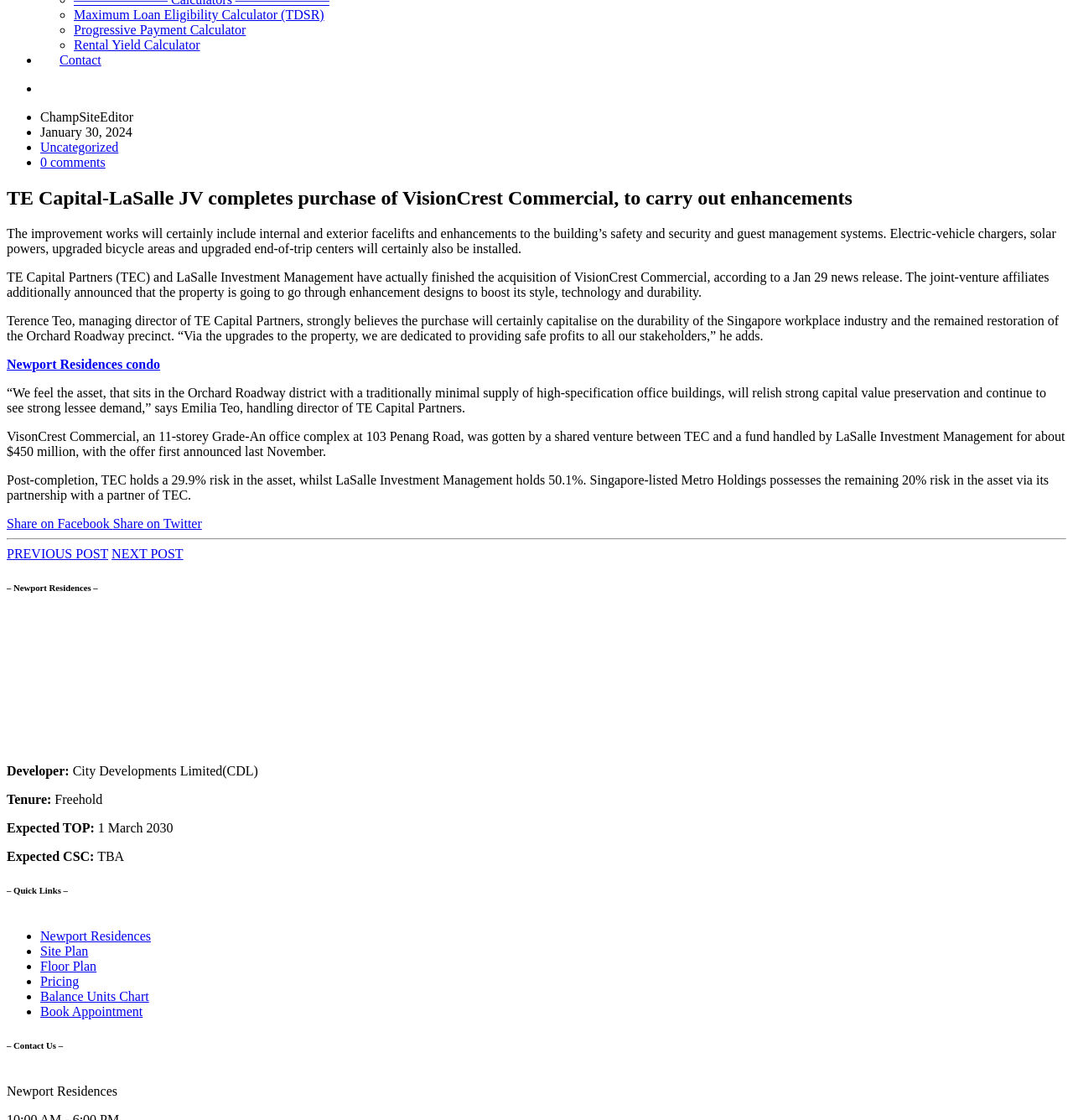Please determine the bounding box coordinates for the element with the description: "Uncategorized".

[0.038, 0.125, 0.11, 0.138]